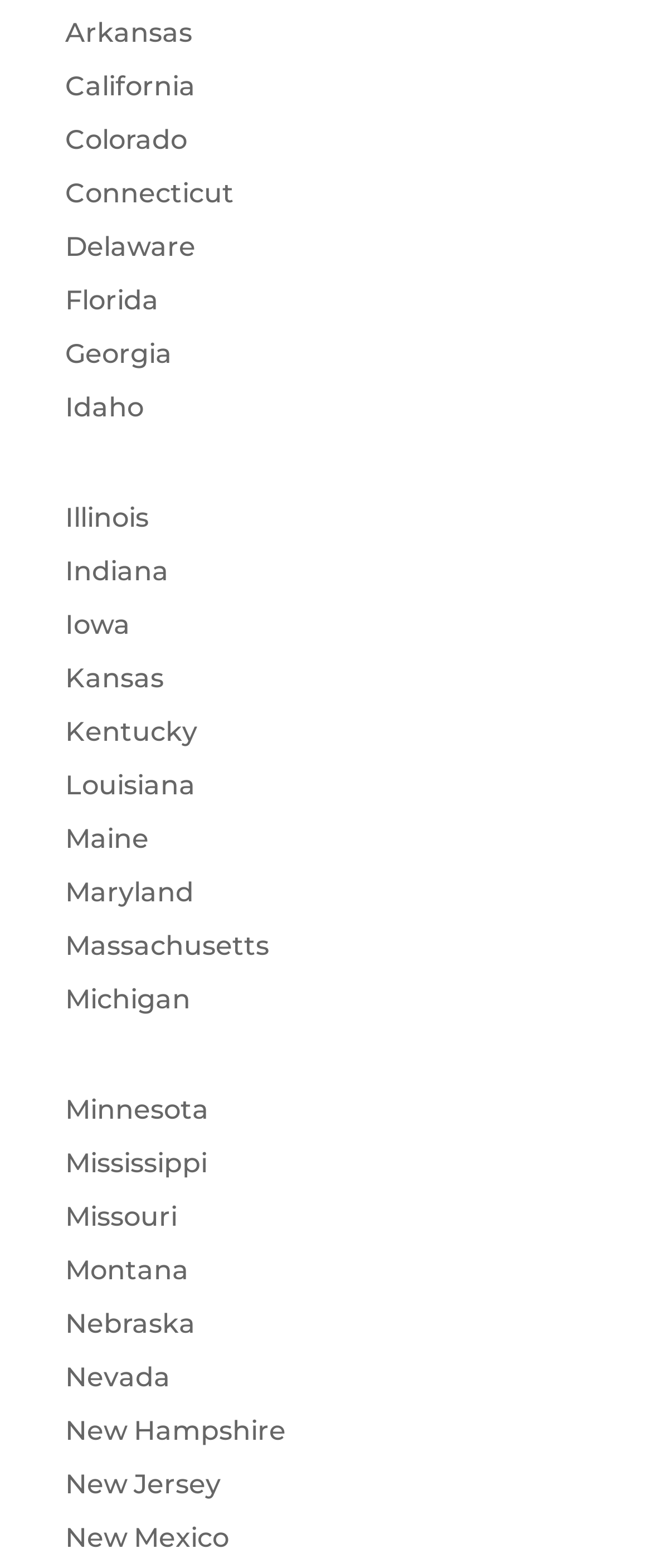Give a concise answer of one word or phrase to the question: 
How many states are listed?

50